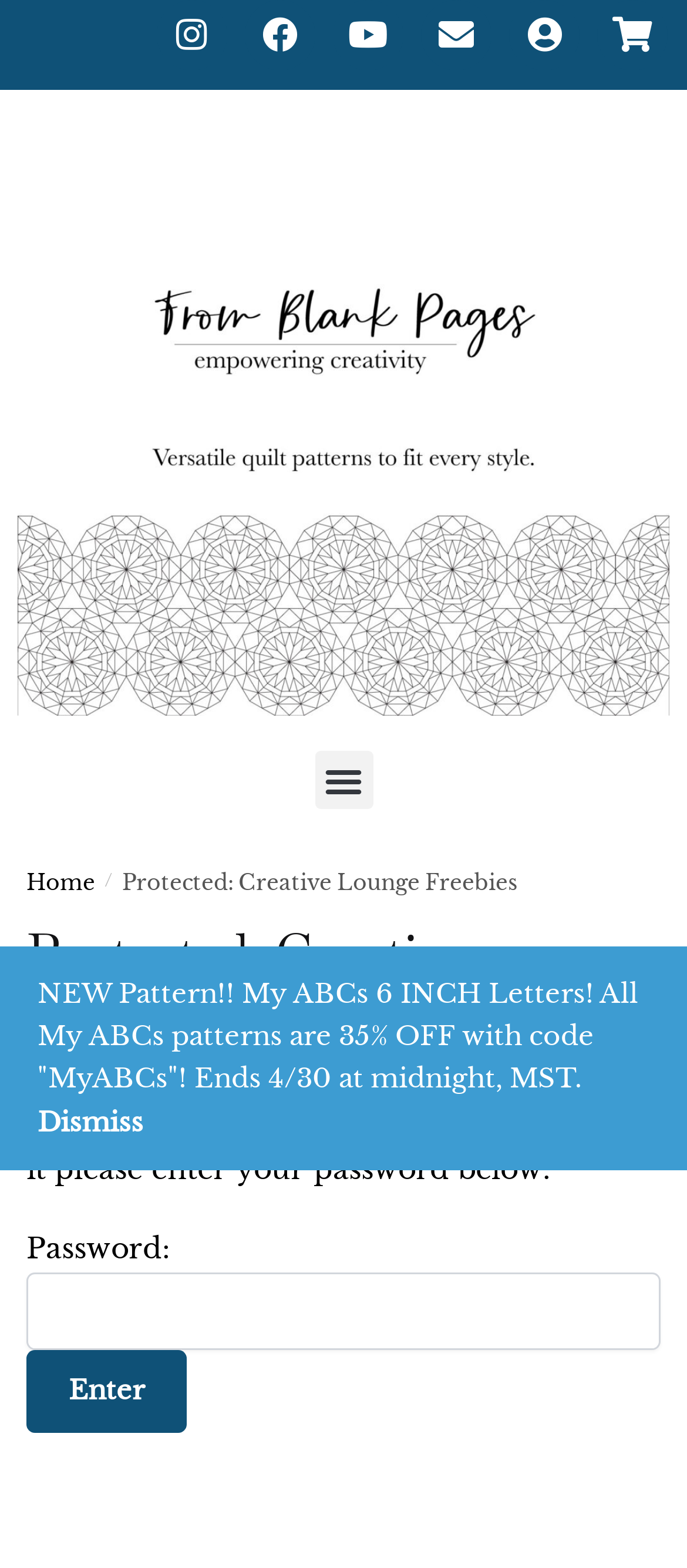Identify the bounding box coordinates for the element you need to click to achieve the following task: "Click Enter". Provide the bounding box coordinates as four float numbers between 0 and 1, in the form [left, top, right, bottom].

[0.038, 0.861, 0.272, 0.914]